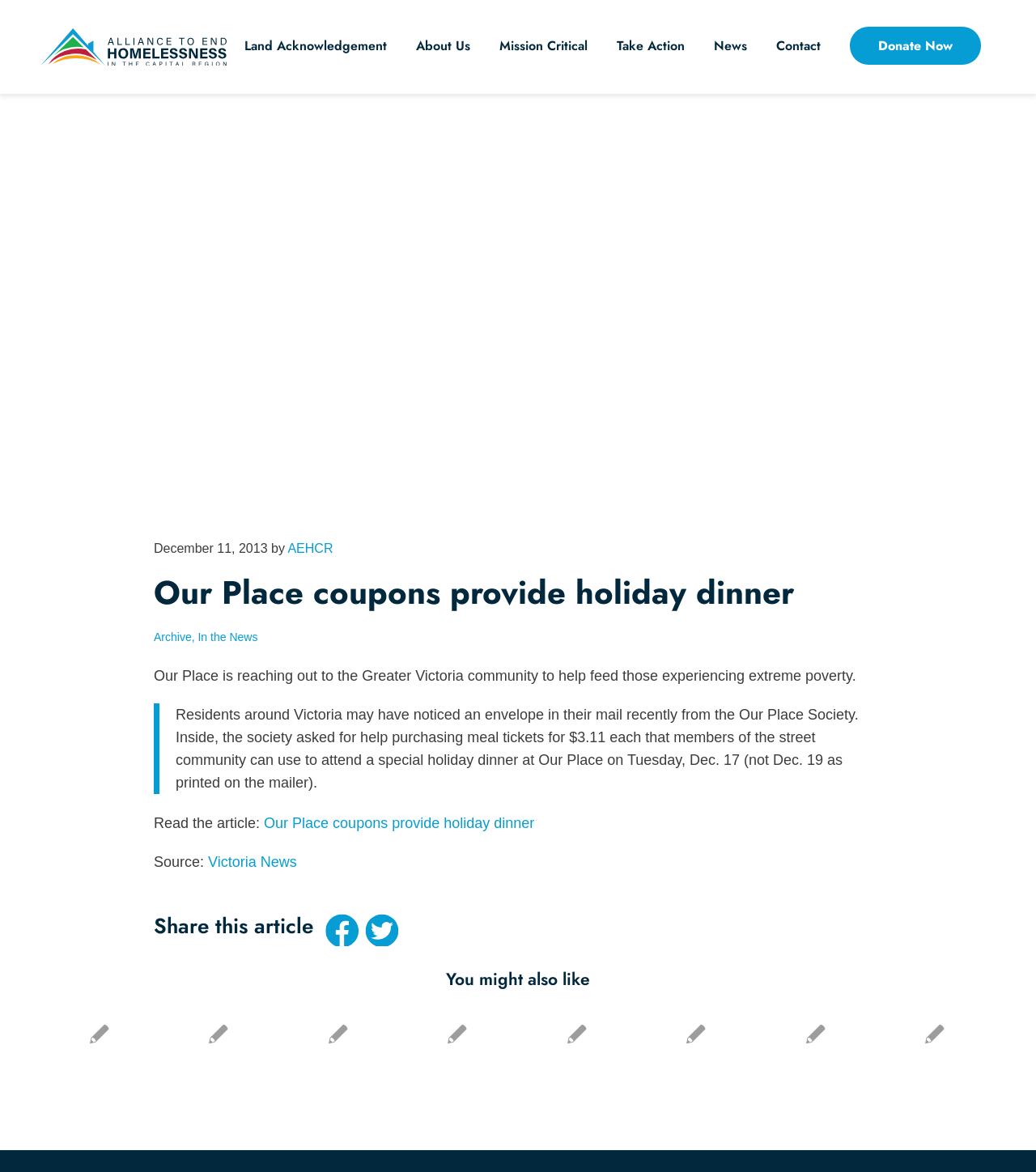Given the content of the image, can you provide a detailed answer to the question?
What is the main topic of the article?

The main topic of the article is about Our Place coupons providing holiday dinner, which is mentioned in the heading of the article and also in the content of the article.